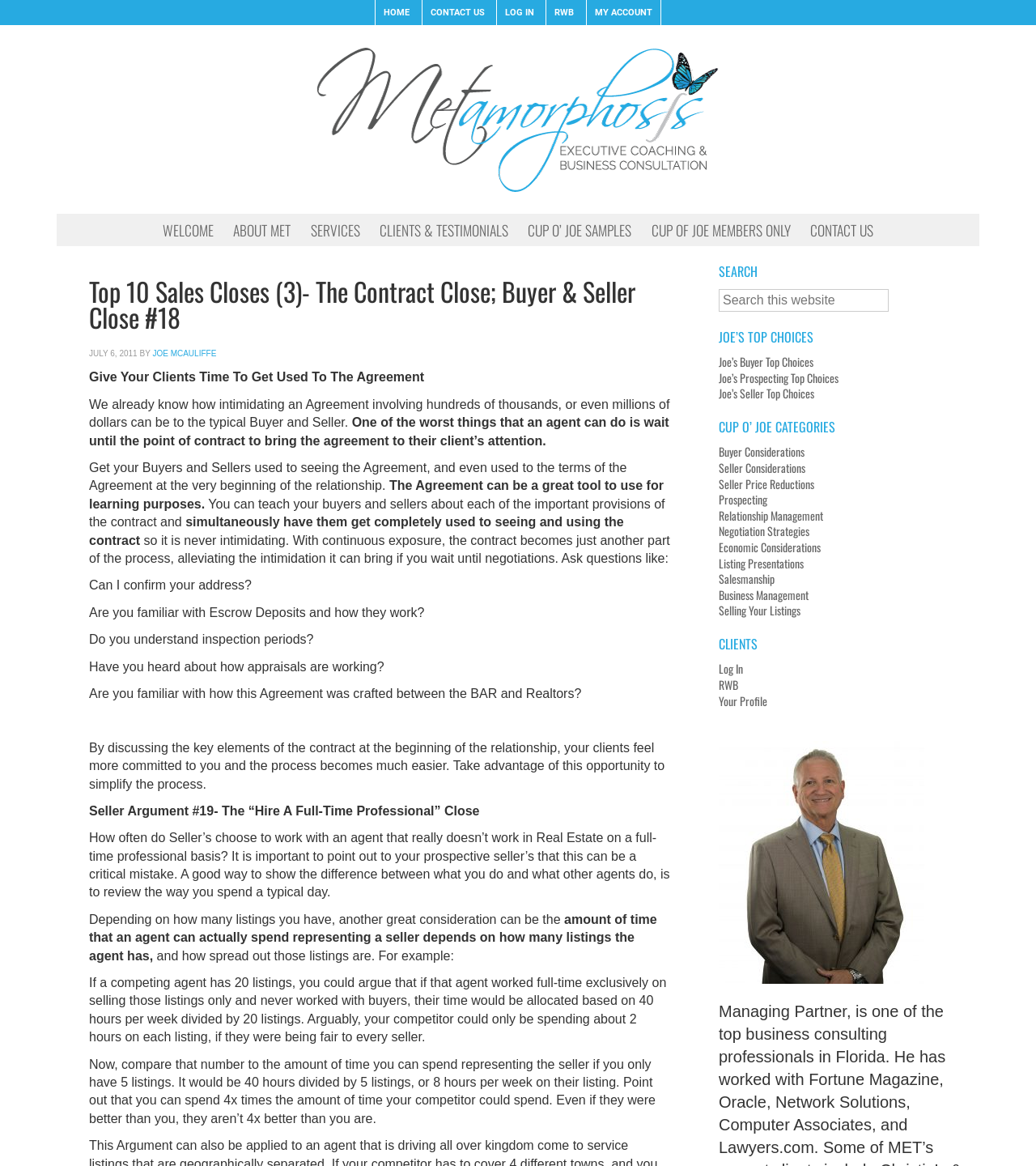Identify the bounding box coordinates of the clickable section necessary to follow the following instruction: "View Joe’s Buyer Top Choices". The coordinates should be presented as four float numbers from 0 to 1, i.e., [left, top, right, bottom].

[0.694, 0.304, 0.93, 0.317]